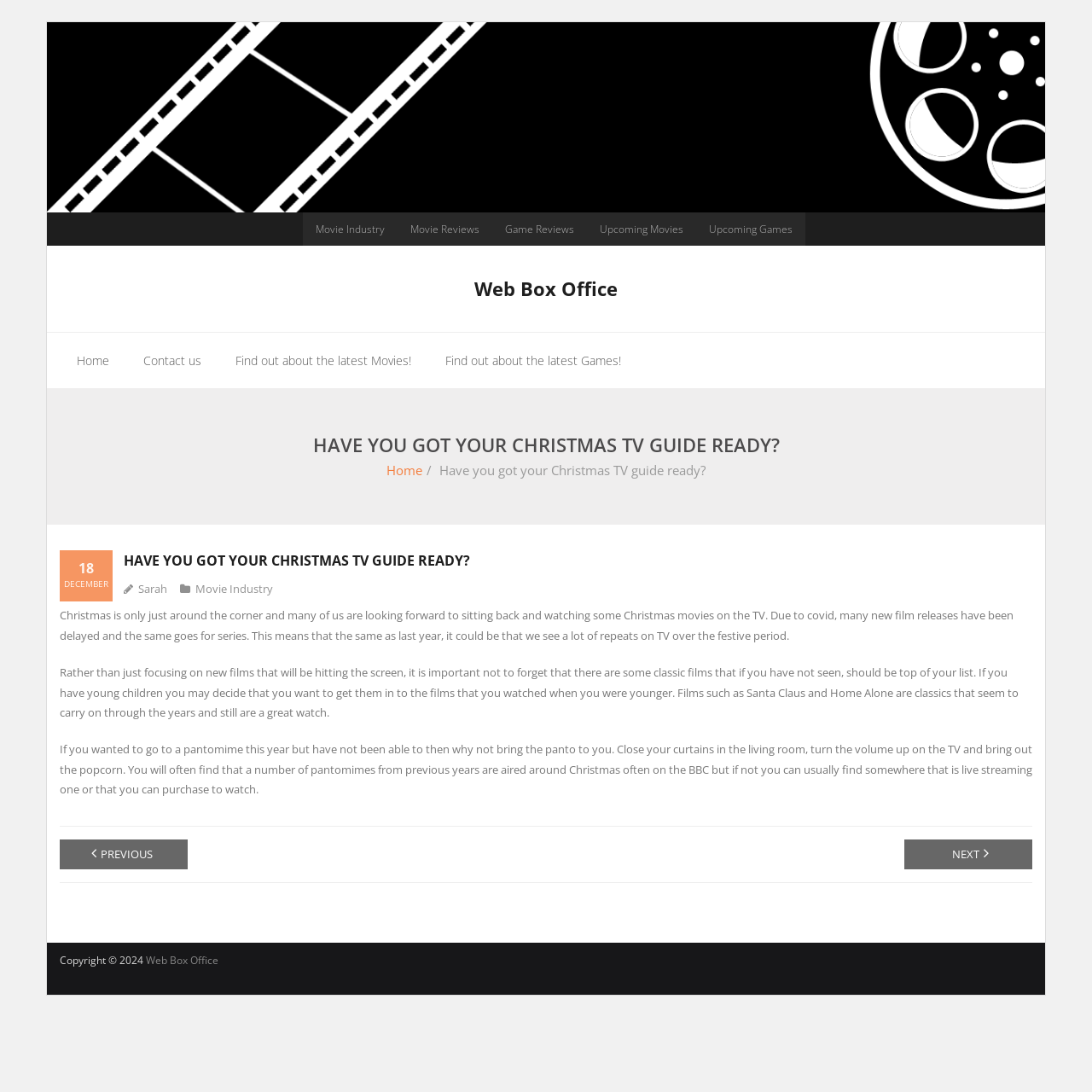Use a single word or phrase to answer the following:
What is the copyright year mentioned on the webpage?

2024